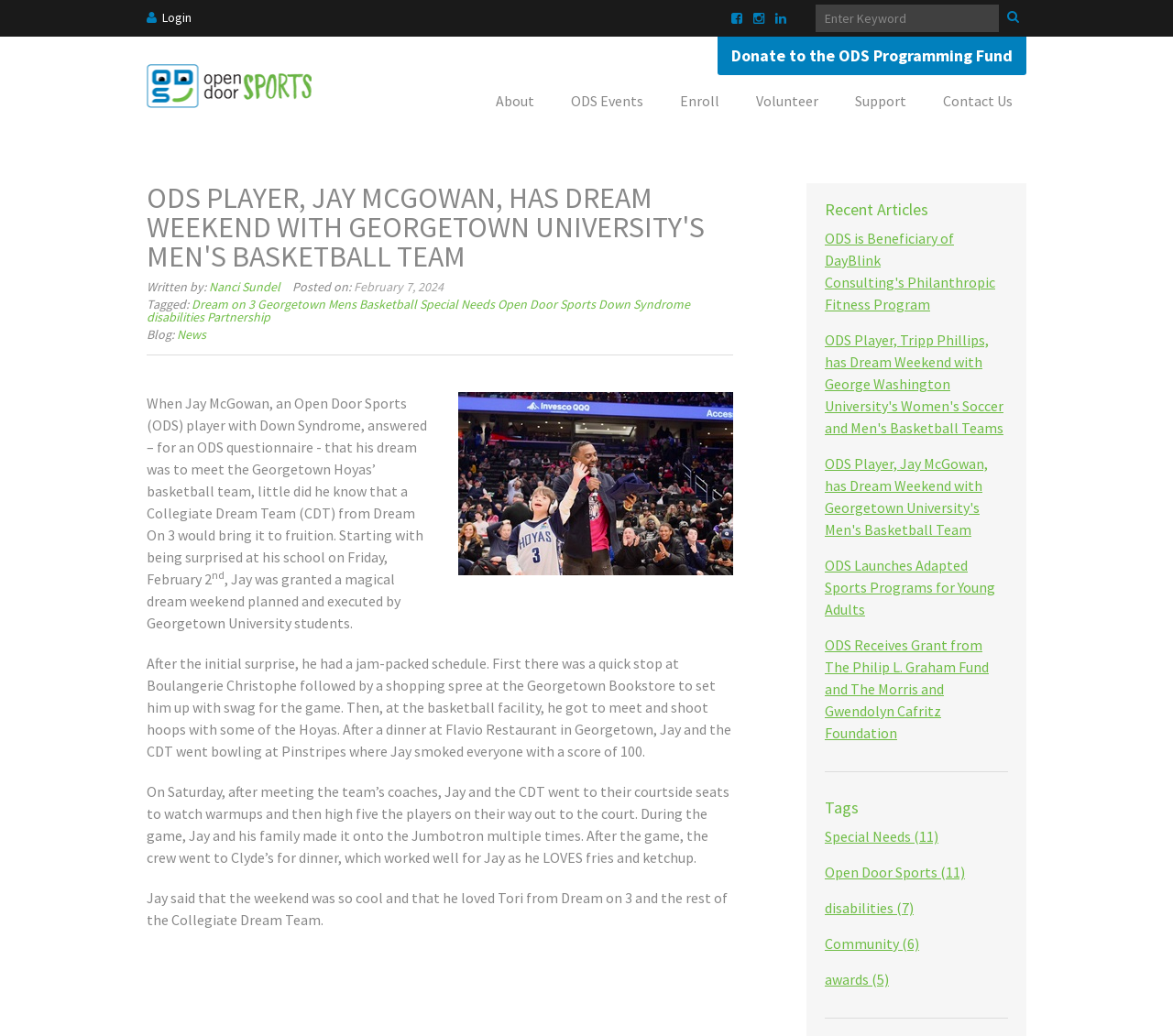Identify the bounding box coordinates of the area that should be clicked in order to complete the given instruction: "Search for a keyword". The bounding box coordinates should be four float numbers between 0 and 1, i.e., [left, top, right, bottom].

[0.695, 0.004, 0.852, 0.031]